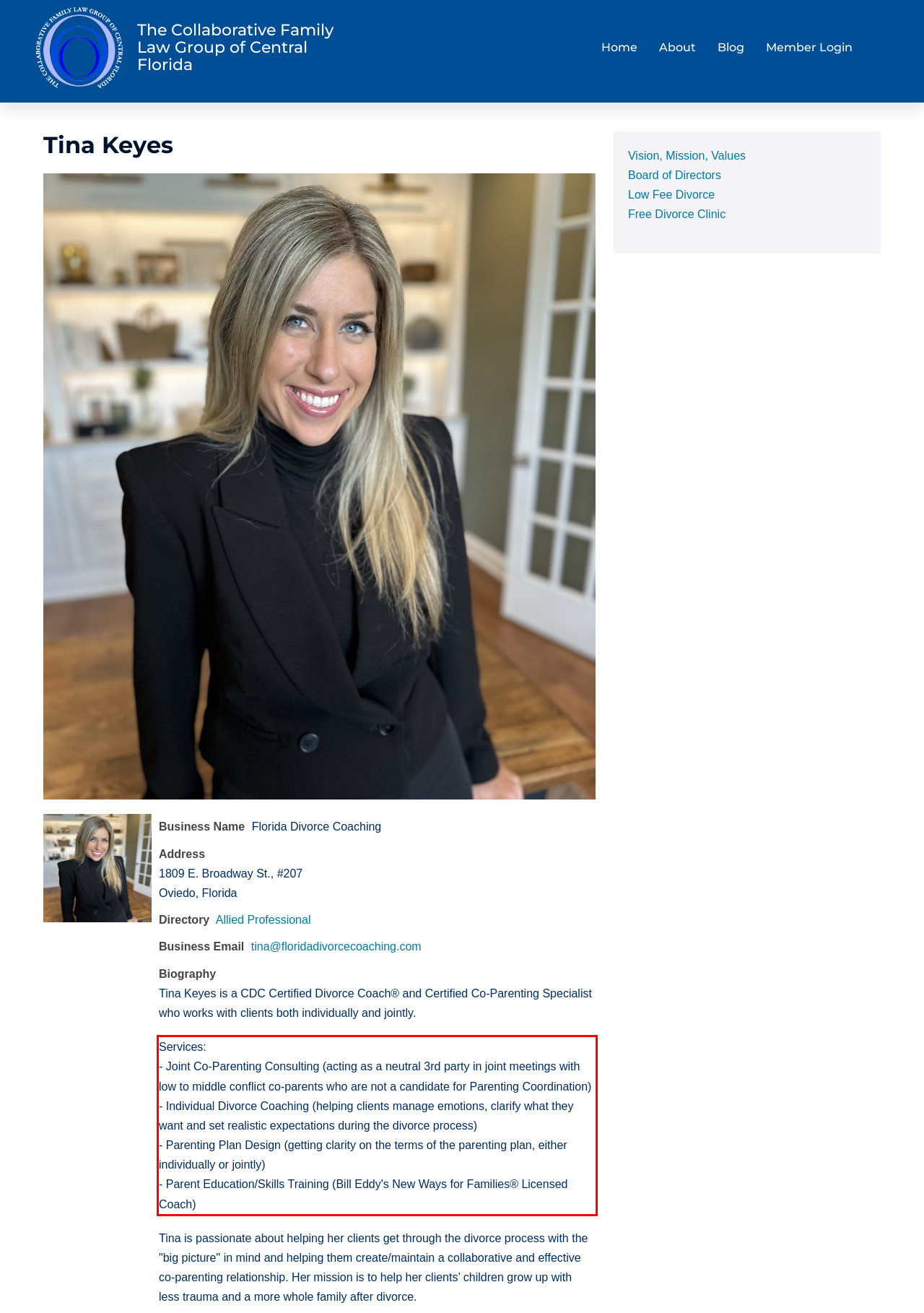You are given a screenshot of a webpage with a UI element highlighted by a red bounding box. Please perform OCR on the text content within this red bounding box.

Services: - Joint Co-Parenting Consulting (acting as a neutral 3rd party in joint meetings with low to middle conflict co-parents who are not a candidate for Parenting Coordination) - Individual Divorce Coaching (helping clients manage emotions, clarify what they want and set realistic expectations during the divorce process) - Parenting Plan Design (getting clarity on the terms of the parenting plan, either individually or jointly) - Parent Education/Skills Training (Bill Eddy's New Ways for Families® Licensed Coach)